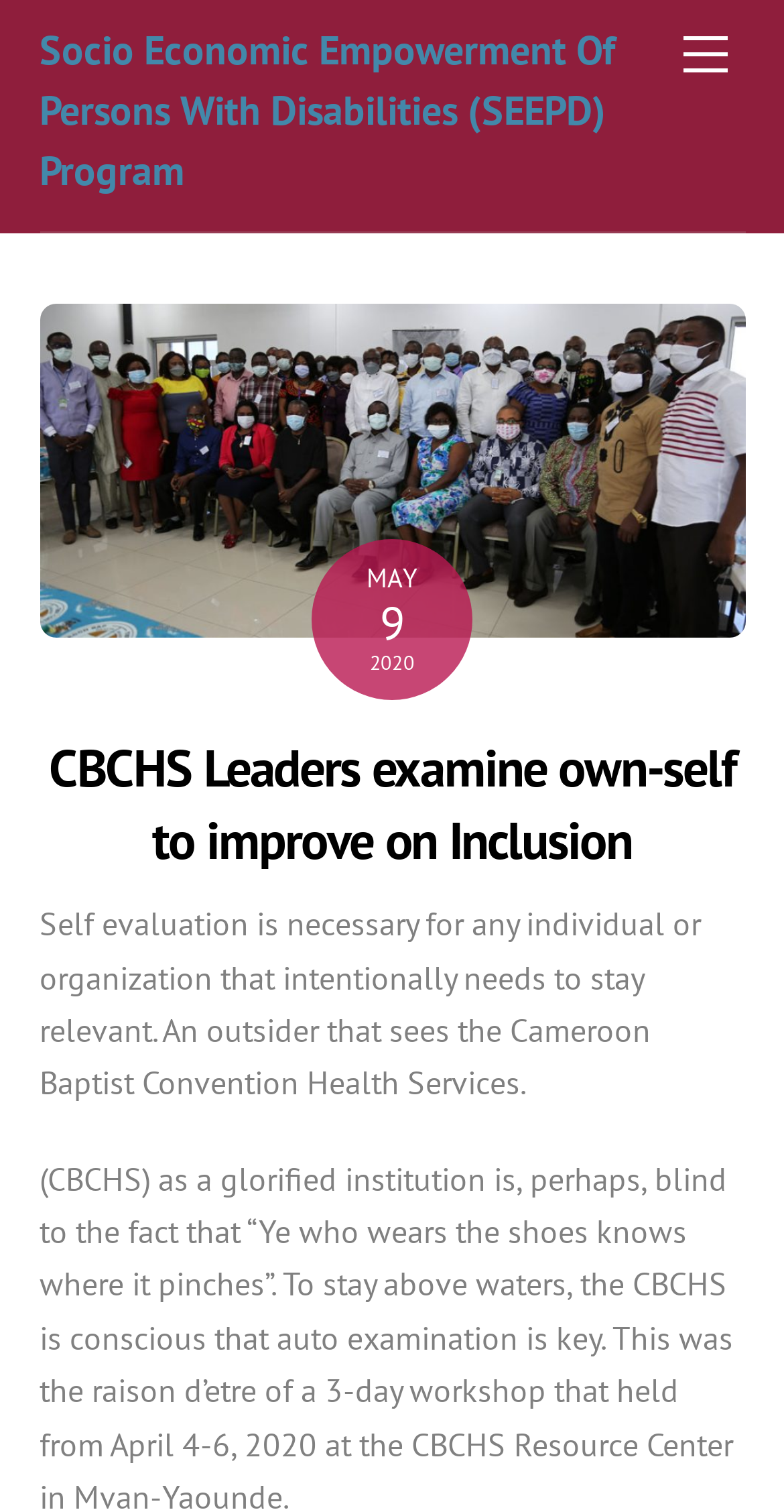Use one word or a short phrase to answer the question provided: 
What is the topic of the webpage?

Inclusion and empowerment of persons with disabilities